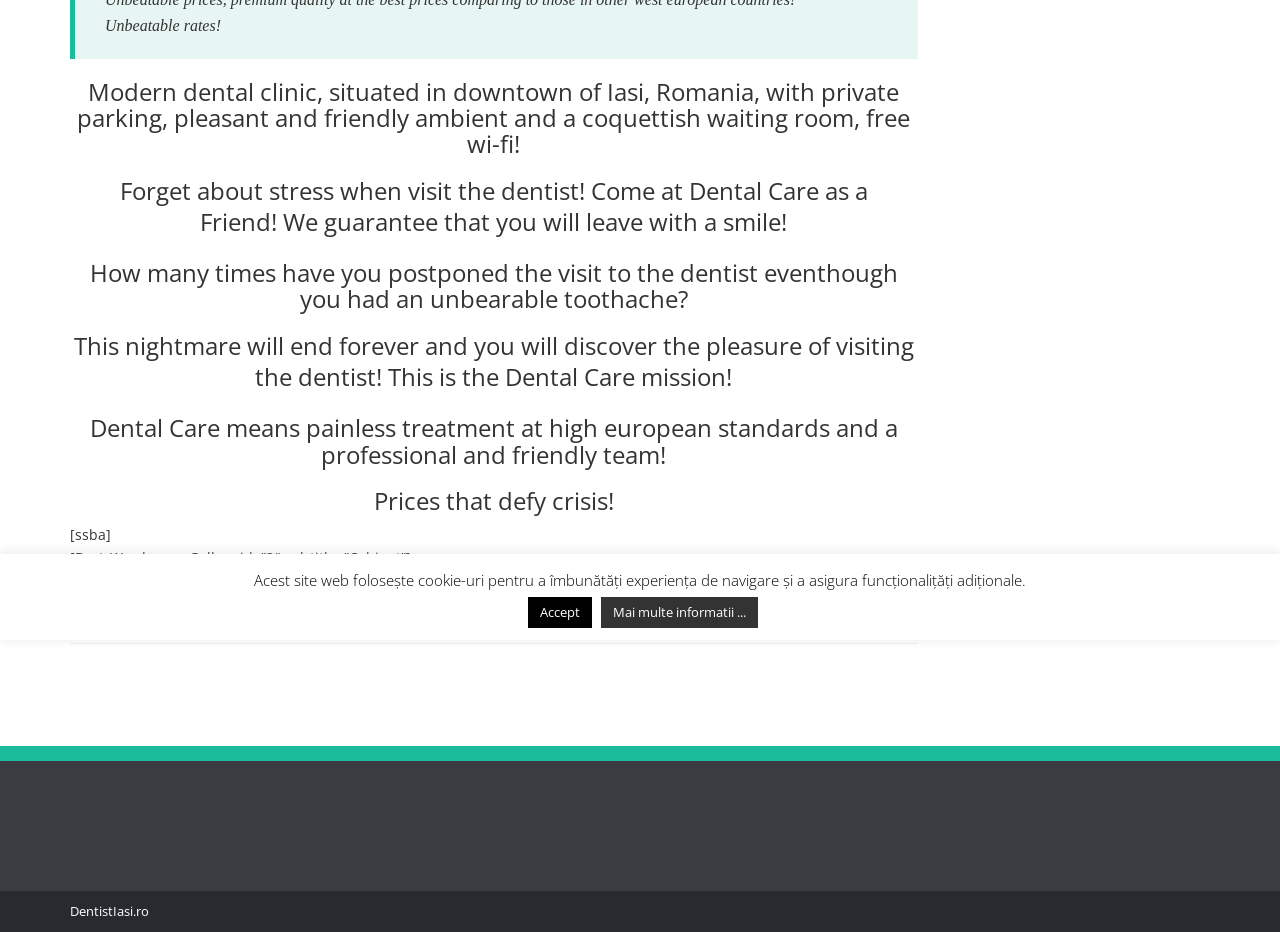Using the provided description Mai multe informatii ..., find the bounding box coordinates for the UI element. Provide the coordinates in (top-left x, top-left y, bottom-right x, bottom-right y) format, ensuring all values are between 0 and 1.

[0.469, 0.641, 0.592, 0.674]